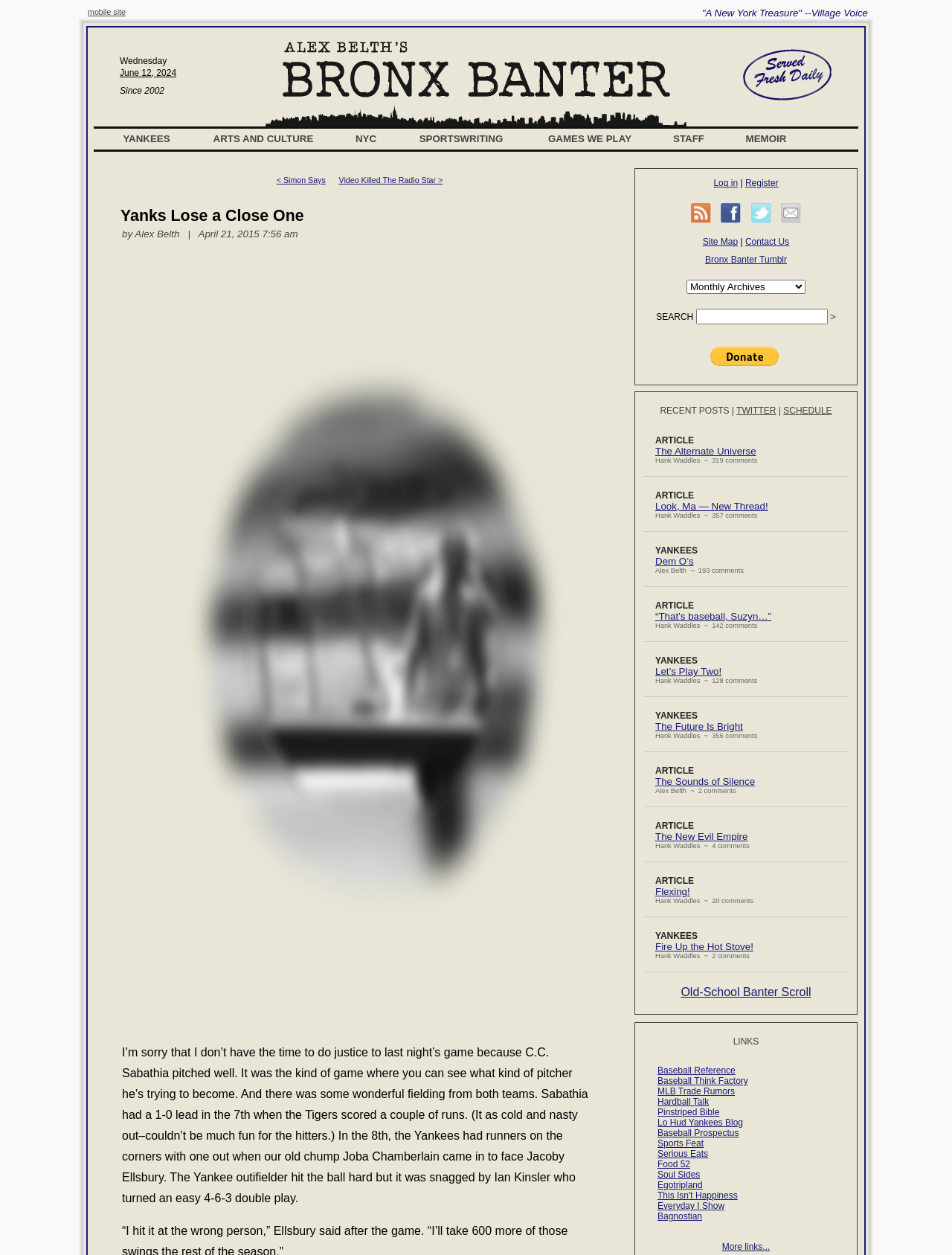Specify the bounding box coordinates of the element's area that should be clicked to execute the given instruction: "Read the 'Yanks Lose a Close One' article". The coordinates should be four float numbers between 0 and 1, i.e., [left, top, right, bottom].

[0.127, 0.165, 0.629, 0.18]